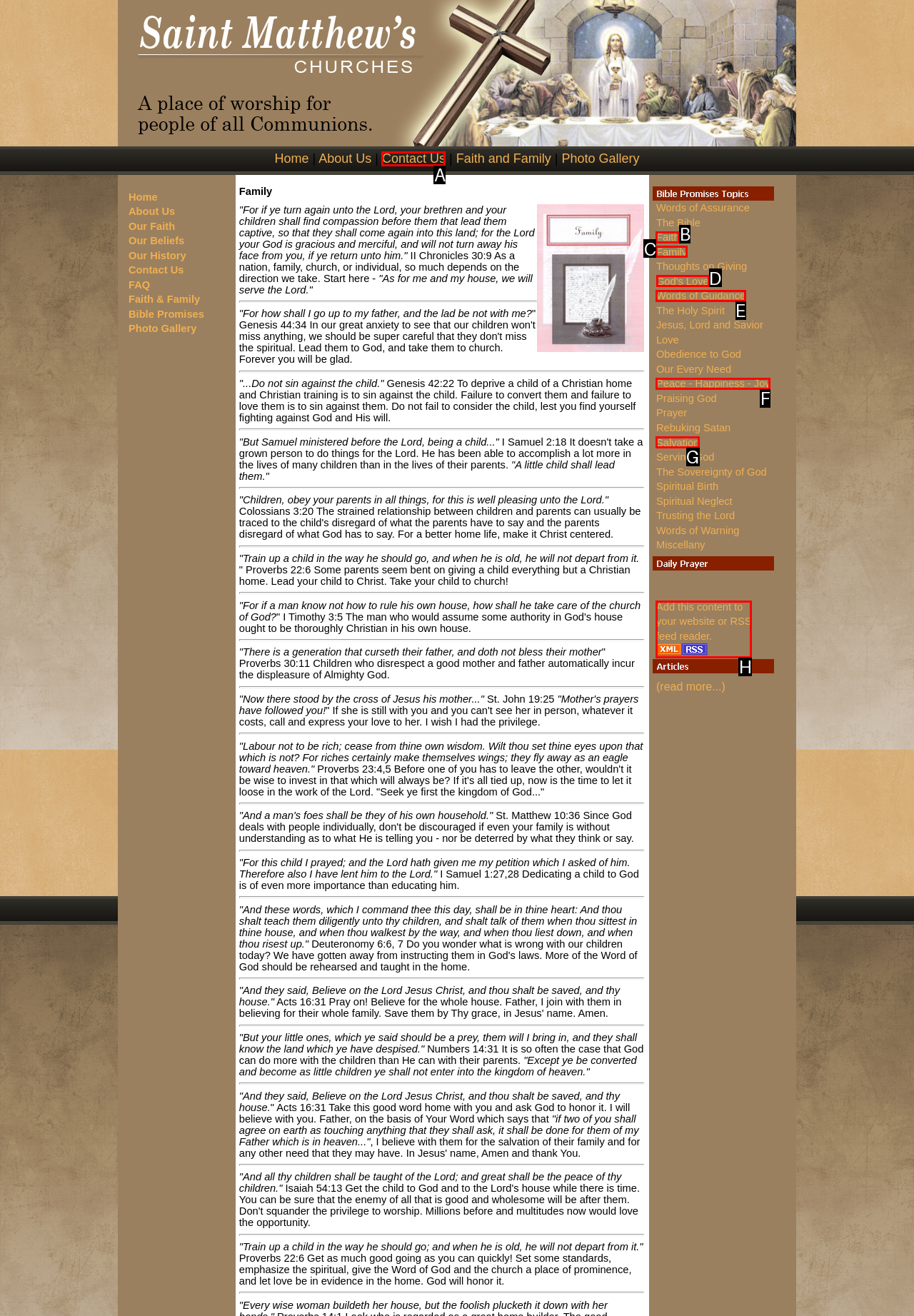Determine the letter of the element you should click to carry out the task: Click on 'God's Love'
Answer with the letter from the given choices.

D